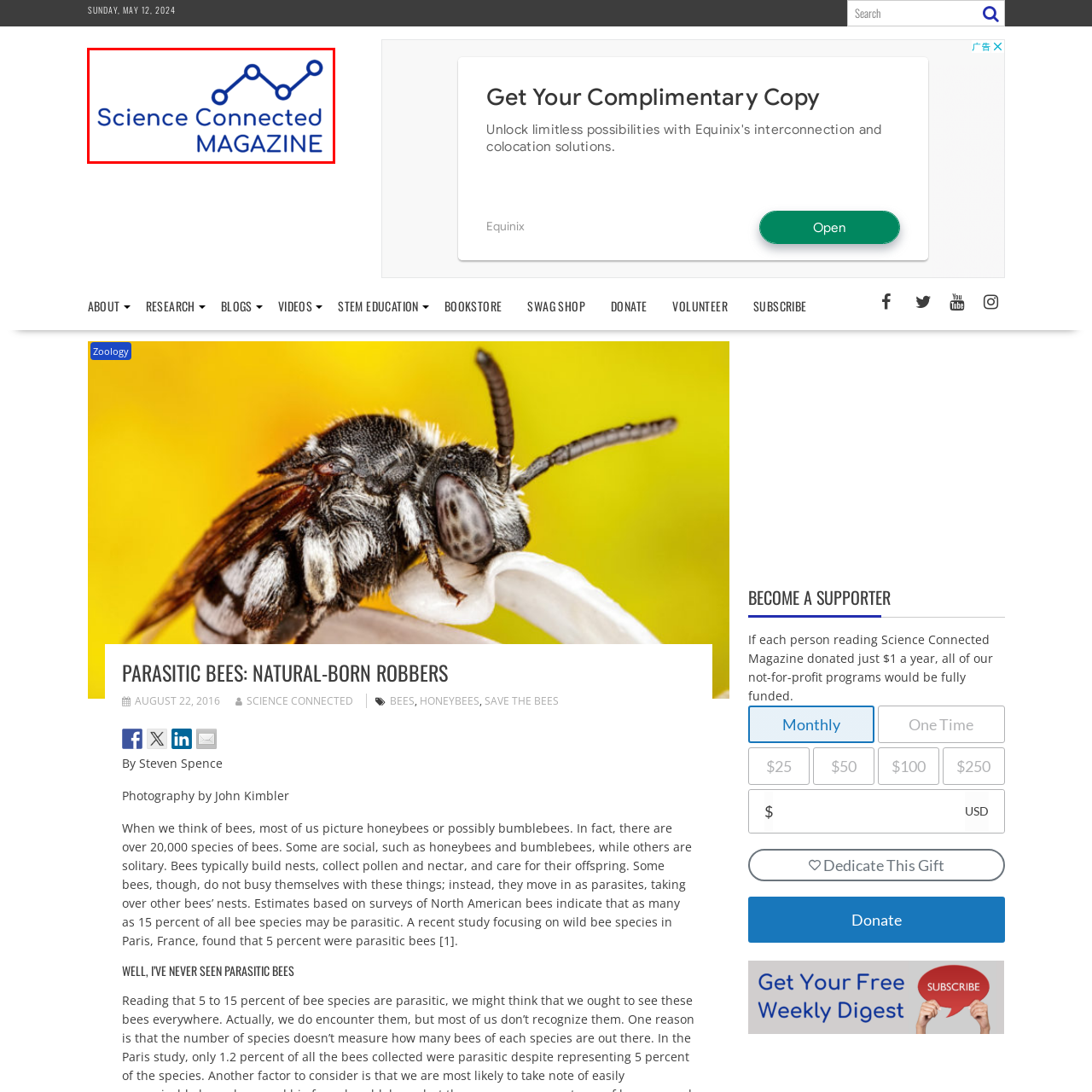Concentrate on the image inside the red frame and provide a detailed response to the subsequent question, utilizing the visual information from the image: 
What is the format of the publication?

The caption highlights the word 'MAGAZINE' to denote the publication format, which clearly indicates that the publication is a magazine.